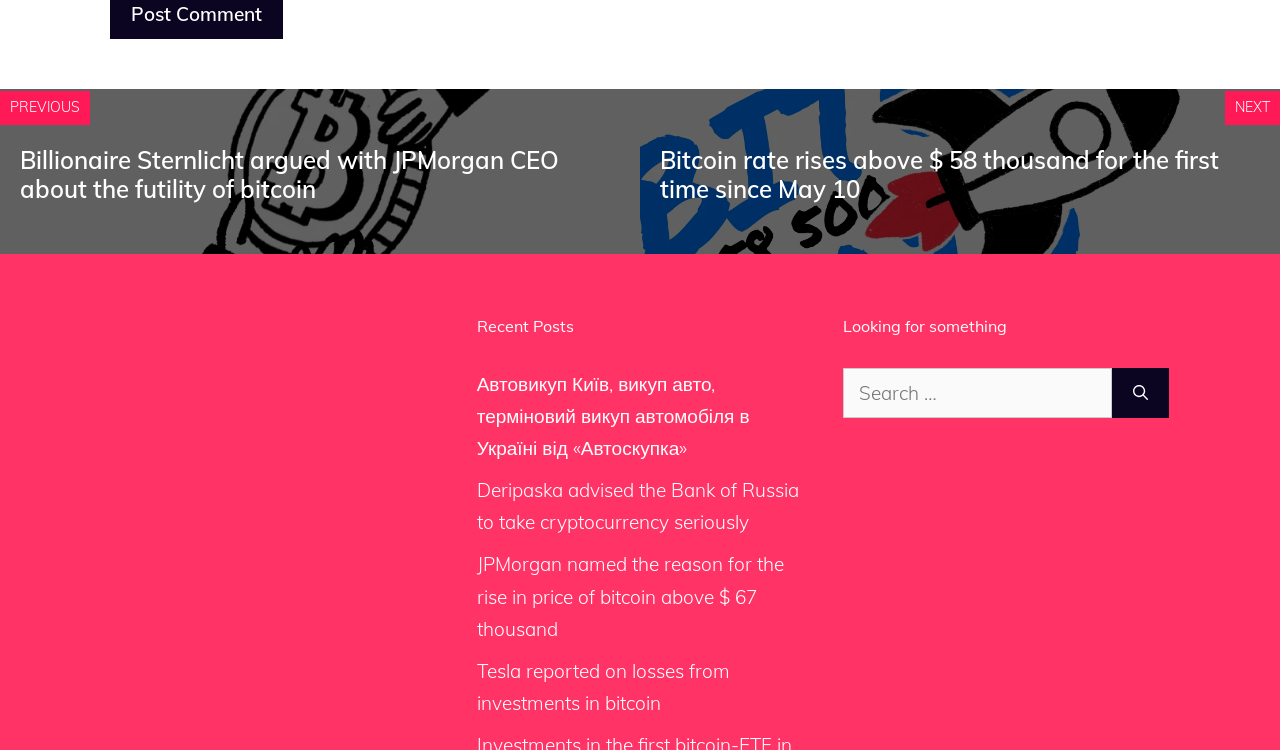Locate the bounding box coordinates of the segment that needs to be clicked to meet this instruction: "View the recent post about Автовикуп Київ".

[0.372, 0.496, 0.586, 0.614]